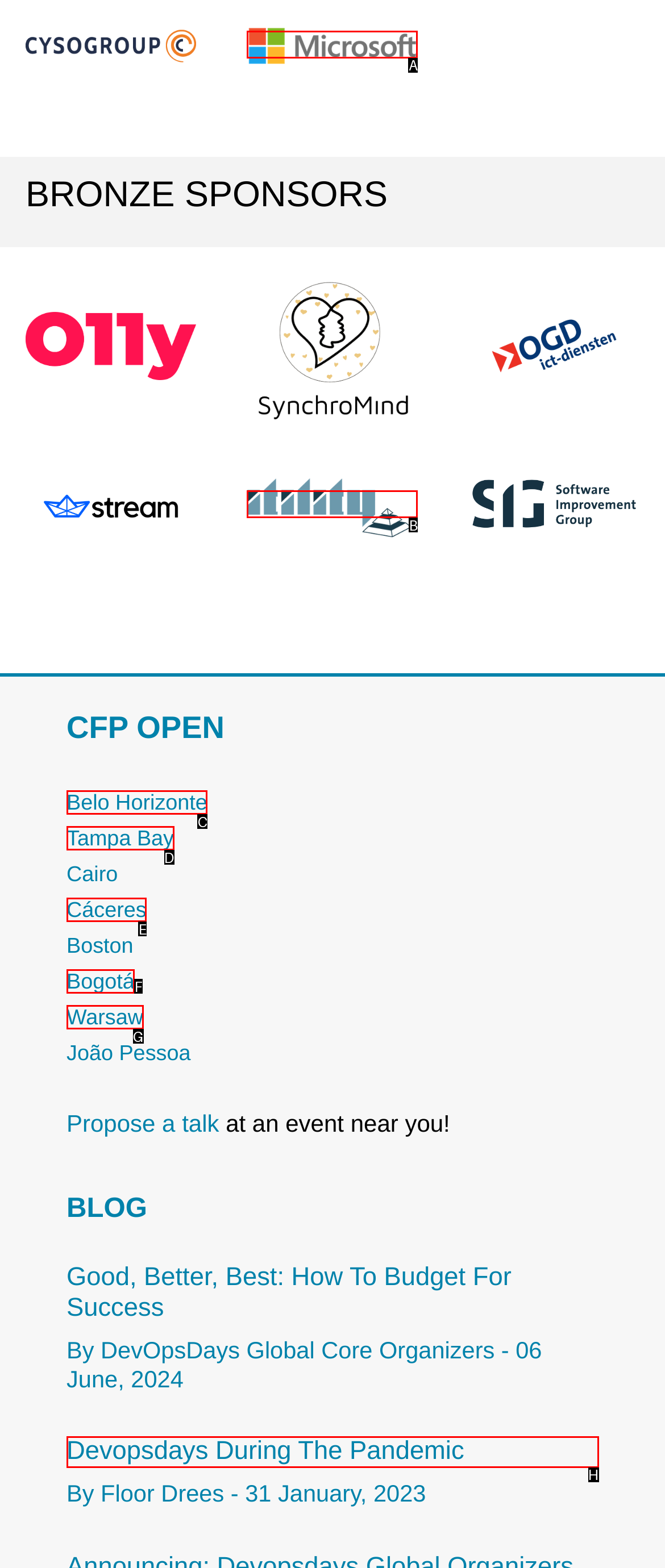Identify the HTML element to click to execute this task: Check out Devopsdays During The Pandemic Respond with the letter corresponding to the proper option.

H